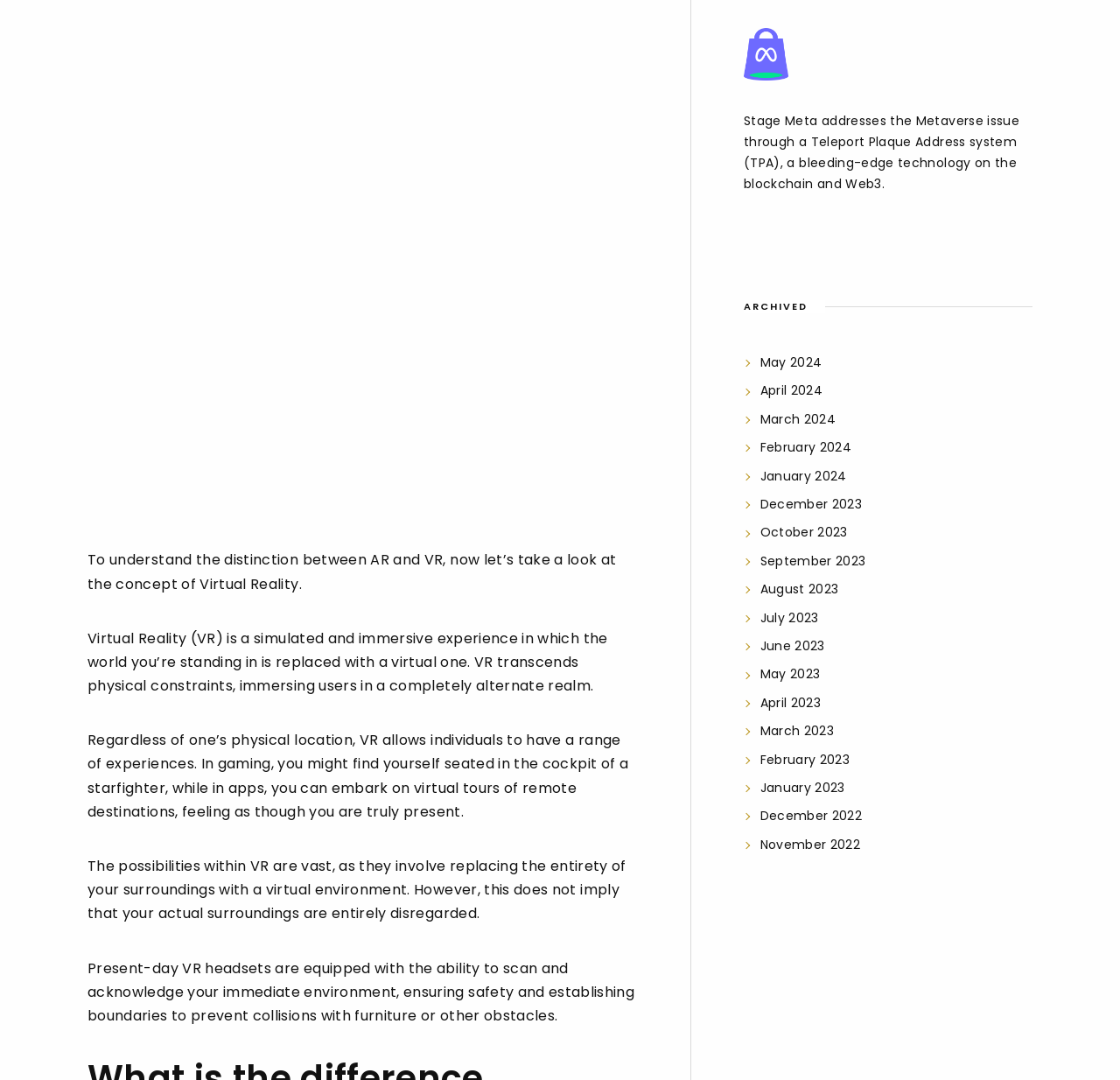What is the technology used by Stage Meta to address the Metaverse issue?
Based on the image, answer the question with a single word or brief phrase.

Teleport Plaque Address system